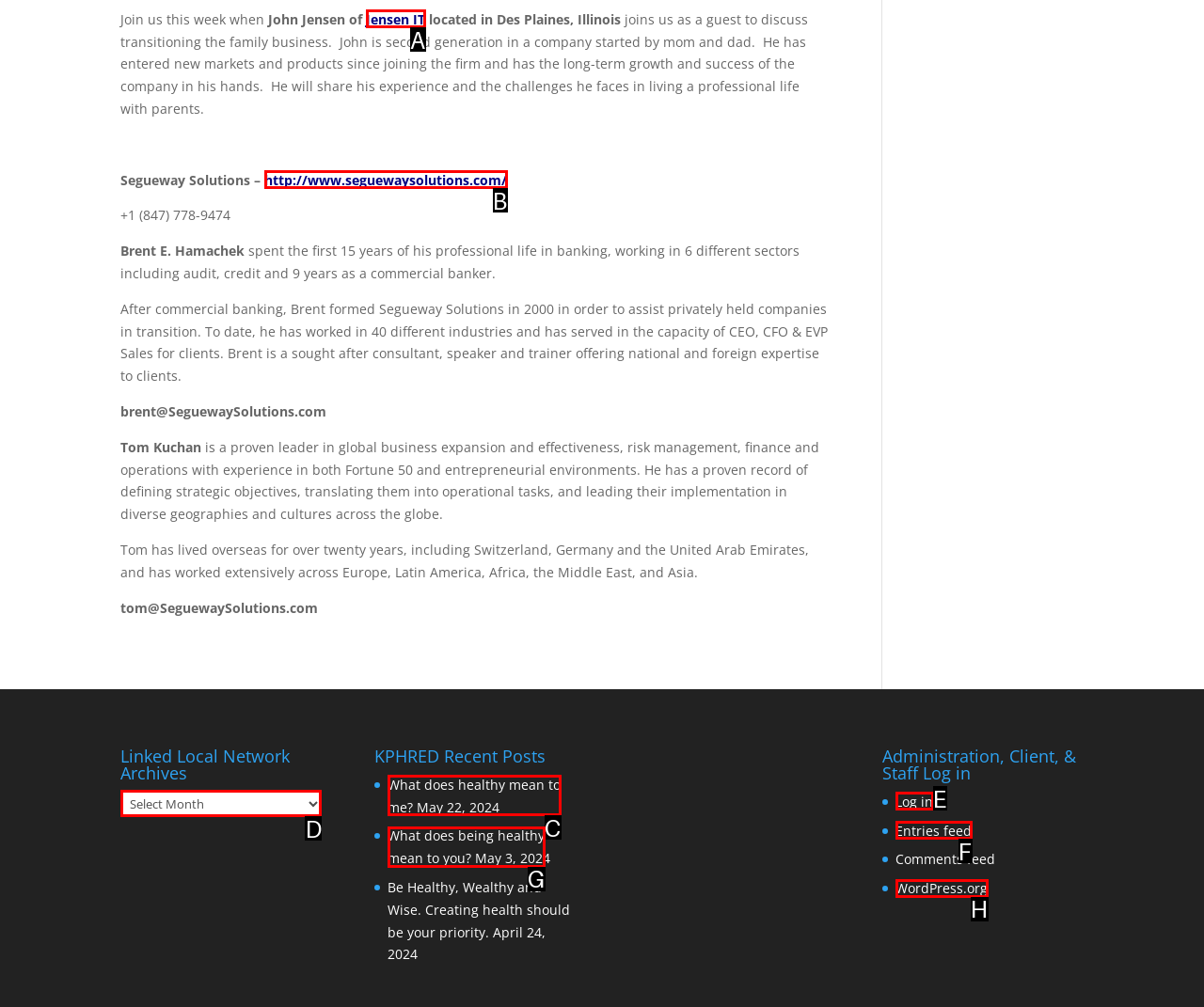Select the HTML element that matches the description: http://www.seguewaysolutions.com/
Respond with the letter of the correct choice from the given options directly.

B